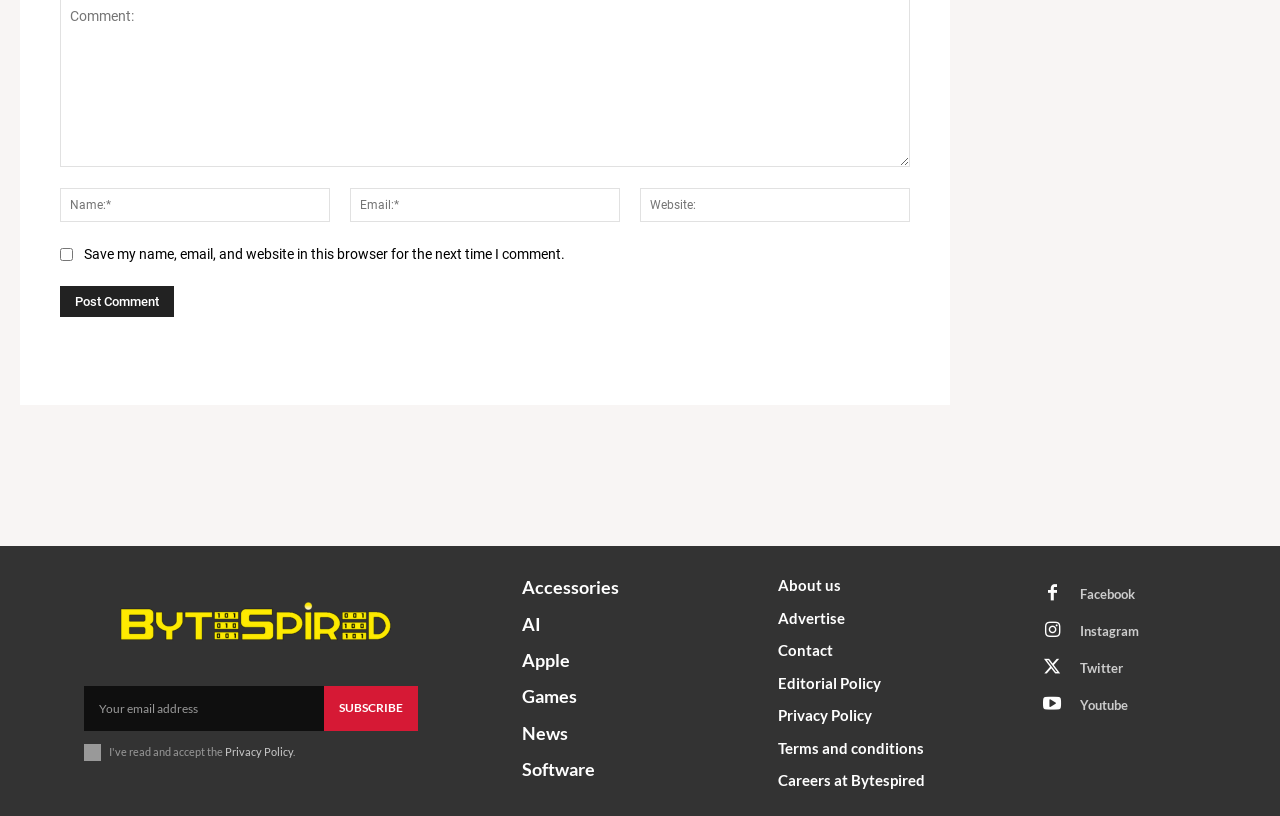Please identify the bounding box coordinates of the element's region that needs to be clicked to fulfill the following instruction: "Visit the About us page". The bounding box coordinates should consist of four float numbers between 0 and 1, i.e., [left, top, right, bottom].

[0.608, 0.706, 0.792, 0.73]